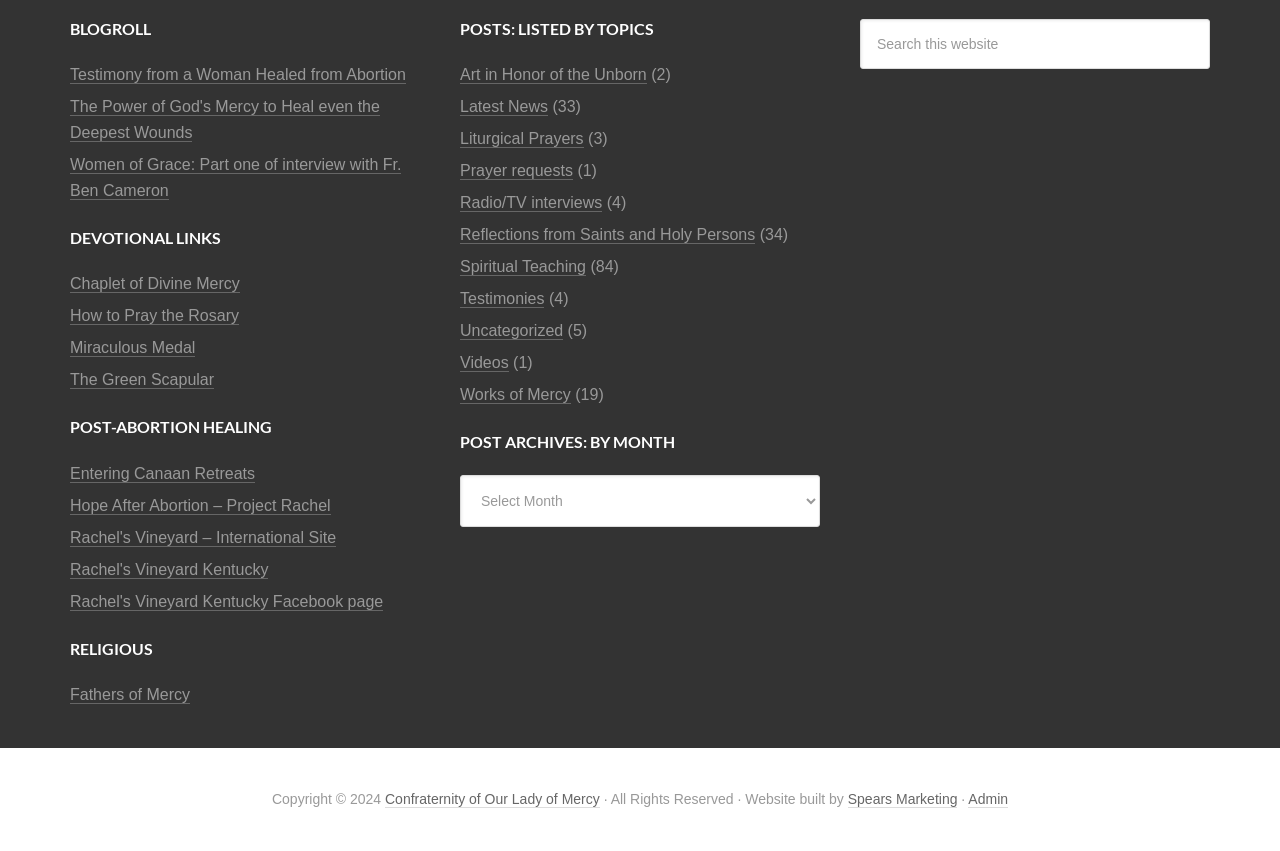What is the purpose of the search bar?
Based on the visual information, provide a detailed and comprehensive answer.

The search bar is provided to allow users to search the website for specific content, such as posts, articles, or resources, making it easier for them to find what they are looking for.